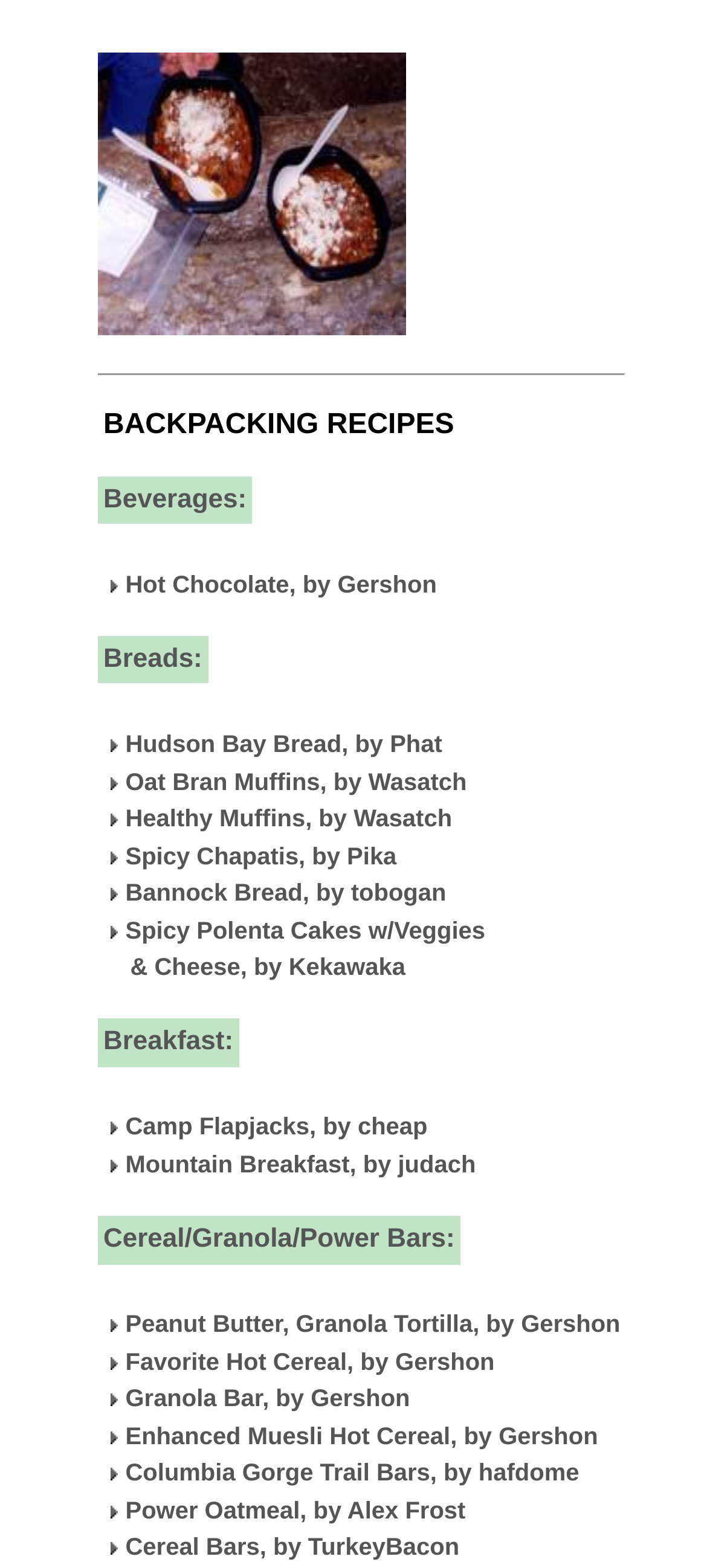Provide a brief response in the form of a single word or phrase:
What is the name of the first breakfast recipe listed?

Camp Flapjacks